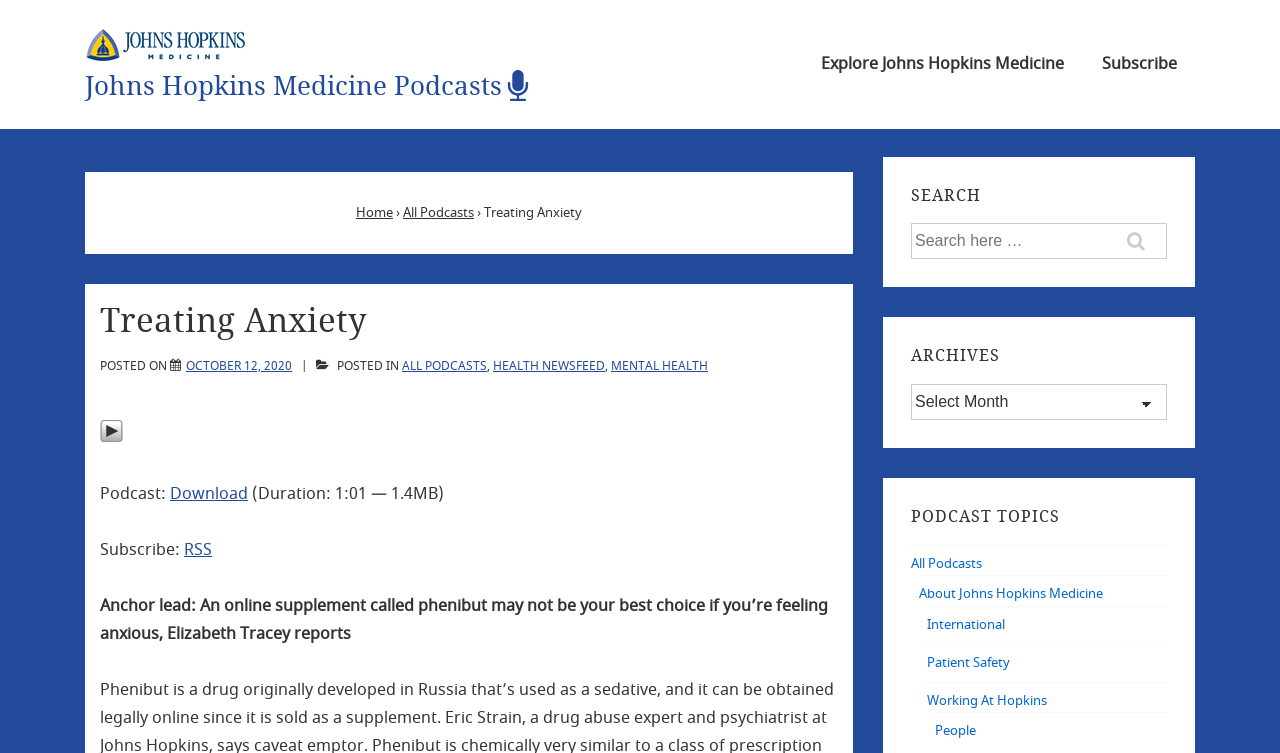What is the category of the podcast 'Mental Health' under? Based on the image, give a response in one word or a short phrase.

All Podcasts